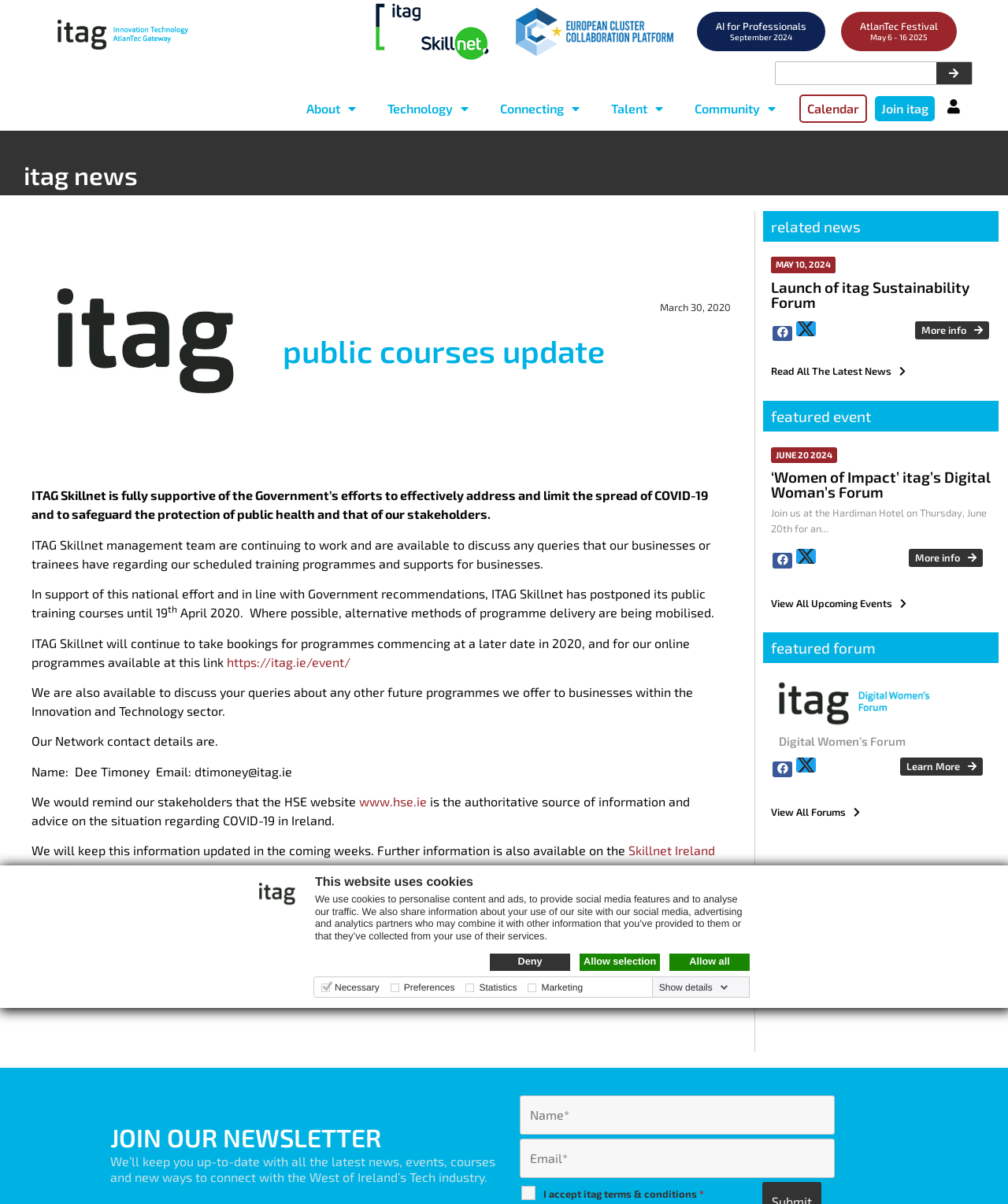Highlight the bounding box coordinates of the element that should be clicked to carry out the following instruction: "Search for something". The coordinates must be given as four float numbers ranging from 0 to 1, i.e., [left, top, right, bottom].

[0.769, 0.051, 0.965, 0.071]